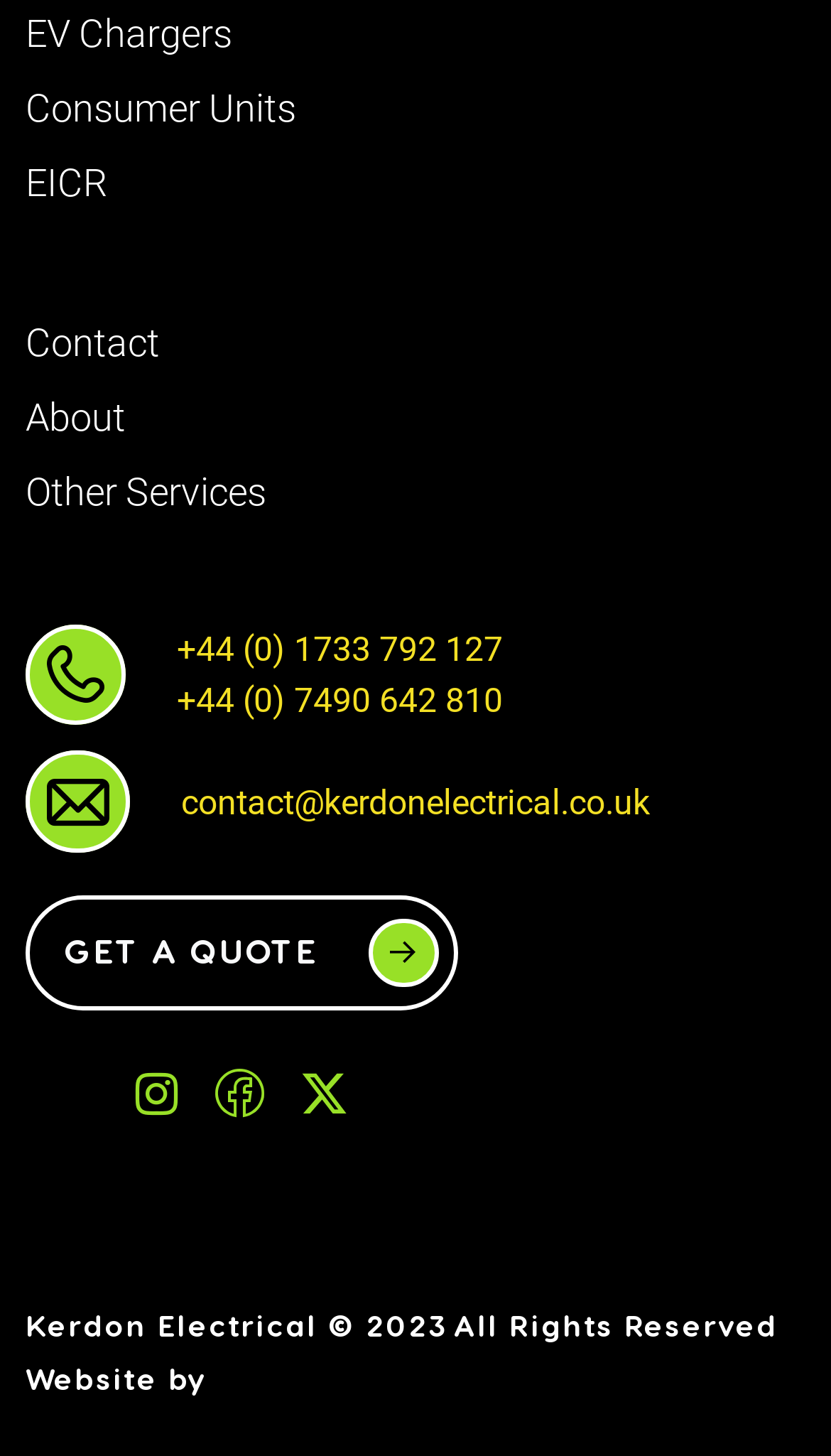Indicate the bounding box coordinates of the element that needs to be clicked to satisfy the following instruction: "Visit the About page". The coordinates should be four float numbers between 0 and 1, i.e., [left, top, right, bottom].

[0.031, 0.268, 0.151, 0.303]